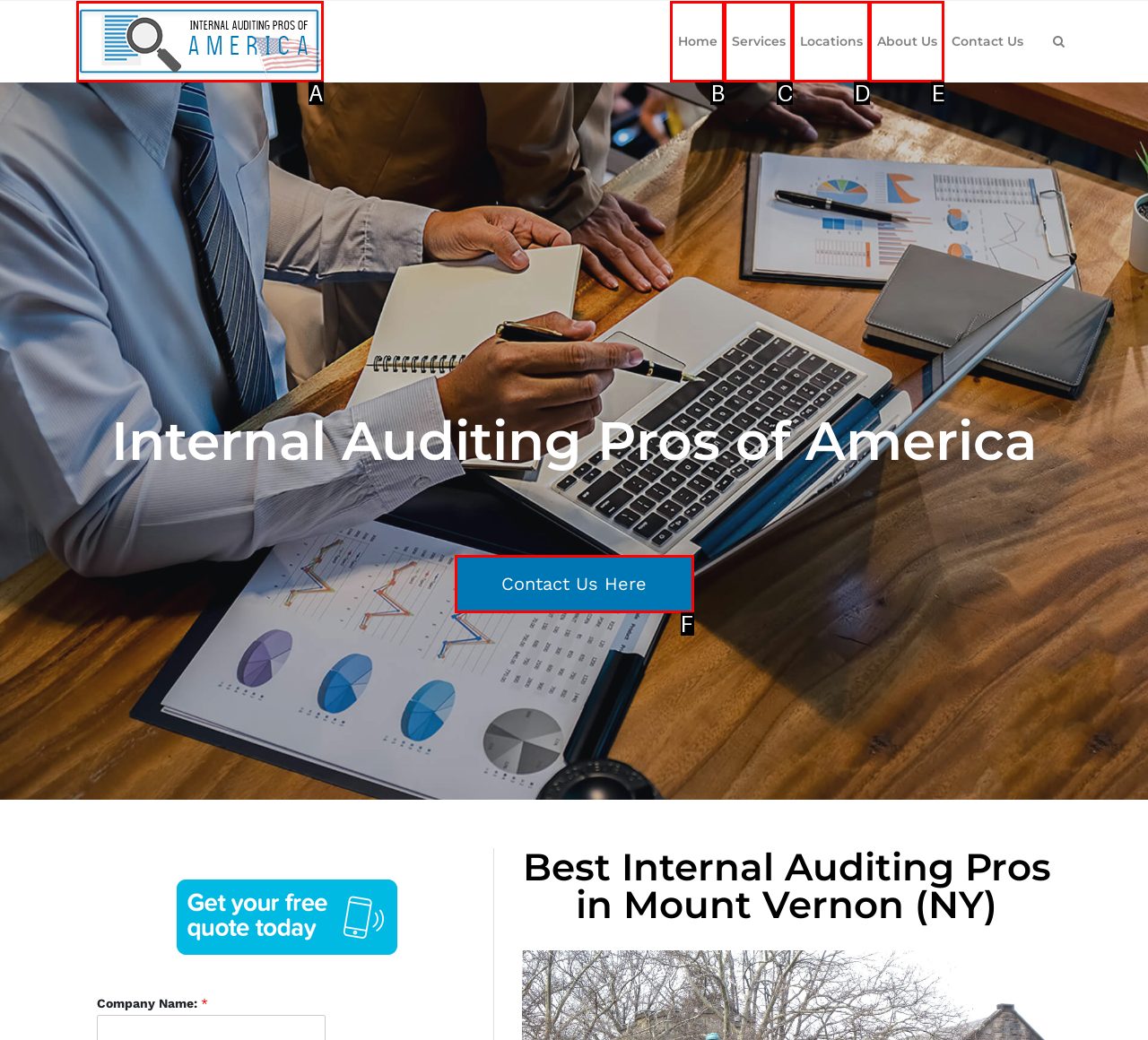Based on the element description: Services, choose the best matching option. Provide the letter of the option directly.

C